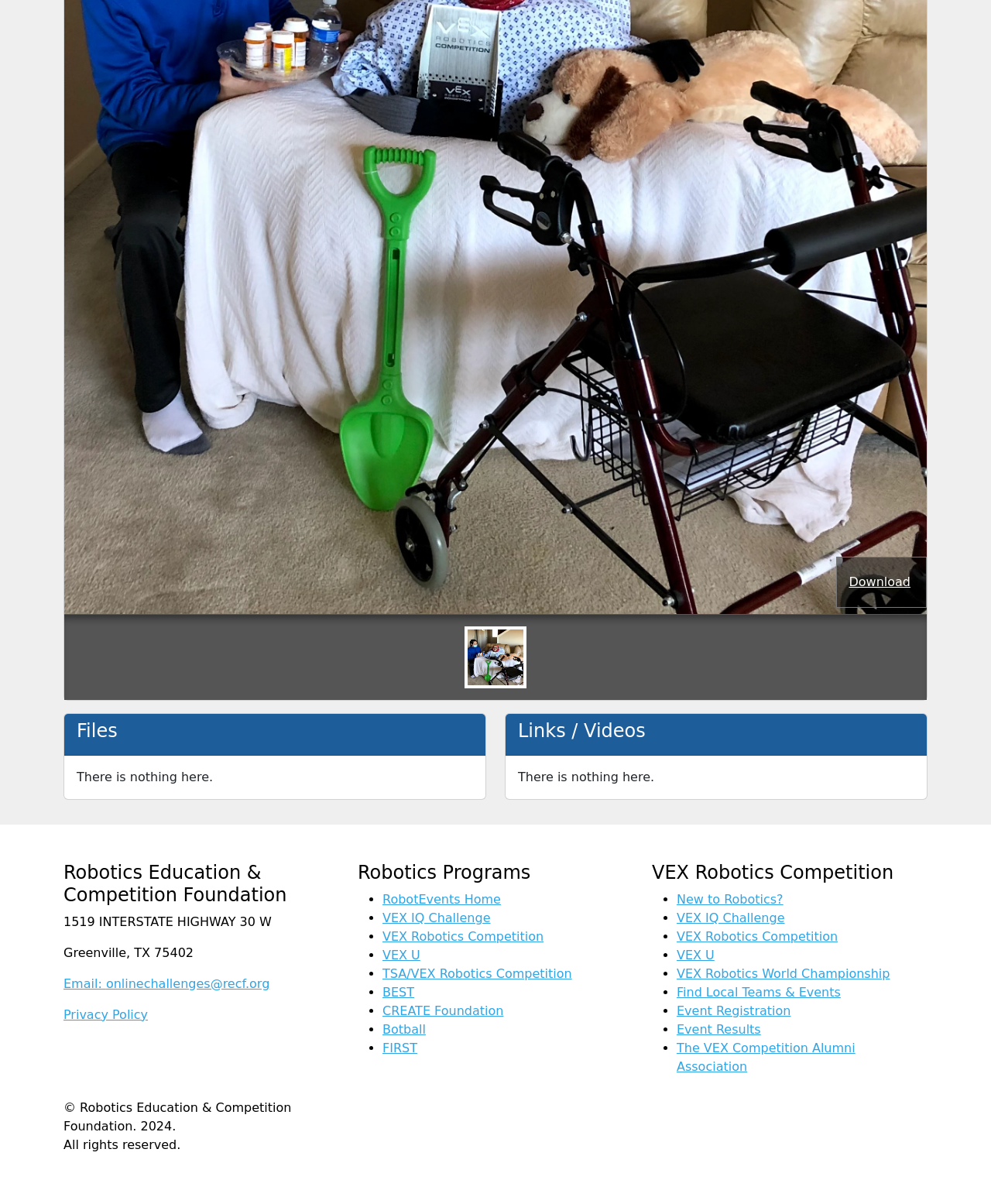Using the description: "FIRST", identify the bounding box of the corresponding UI element in the screenshot.

[0.386, 0.864, 0.421, 0.876]